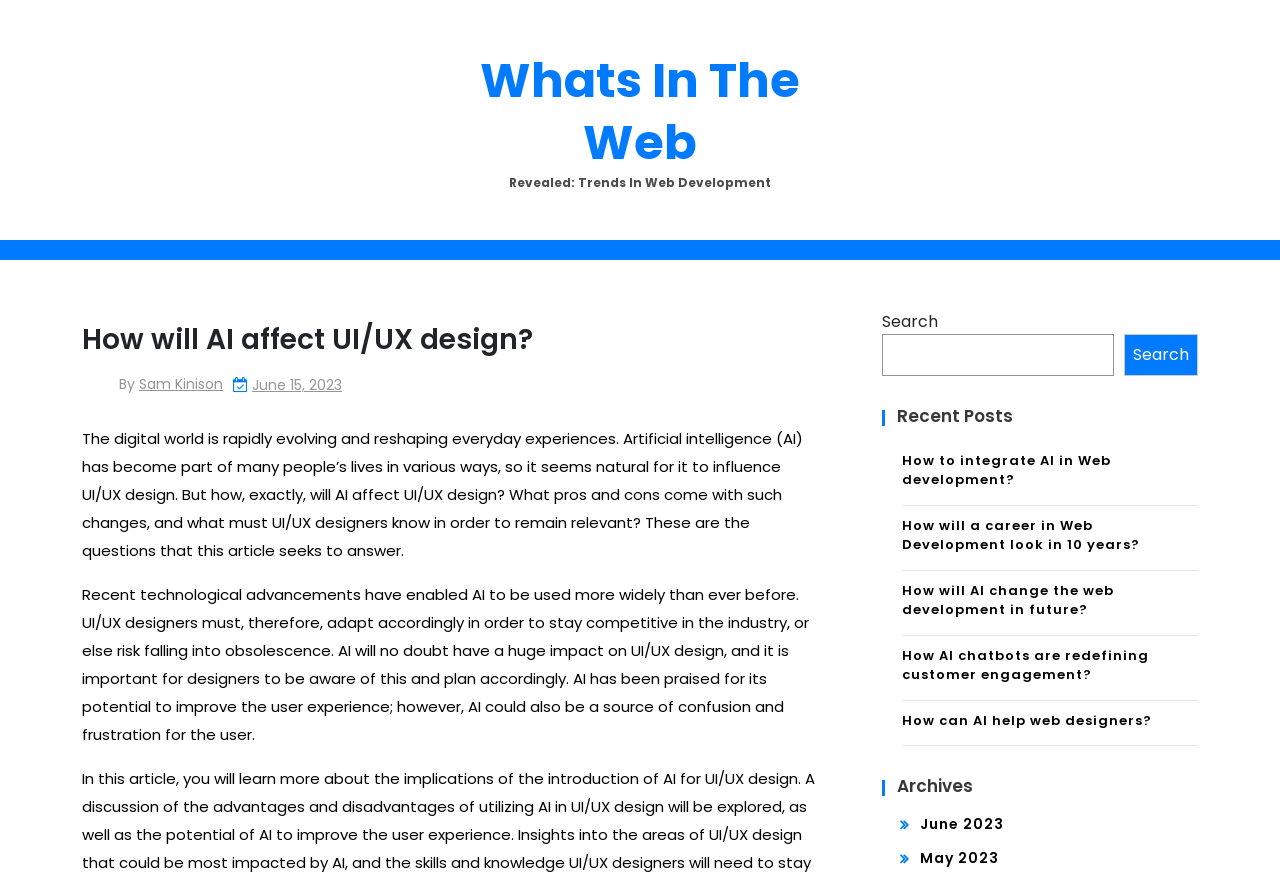Create an elaborate caption for the webpage.

This webpage is about the impact of Artificial Intelligence (AI) on UI/UX design. At the top, there is a link to "Whats In The Web" and a heading that reads "Revealed: Trends In Web Development". Below this, there is a main heading "How will AI affect UI/UX design?" followed by the author's name "Sam Kinison" and the date "June 15, 2023".

The main content of the webpage is divided into two paragraphs. The first paragraph discusses how AI is becoming a part of people's lives and its potential influence on UI/UX design. The second paragraph explains how recent technological advancements have enabled AI to be used more widely, and how UI/UX designers must adapt to stay competitive.

On the right side of the webpage, there is a search bar with a button and a label "Search". Below the search bar, there is a heading "Recent Posts" followed by five links to related articles about AI and web development.

At the bottom of the webpage, there is a heading "Archives" with two links to monthly archives, June 2023 and May 2023.